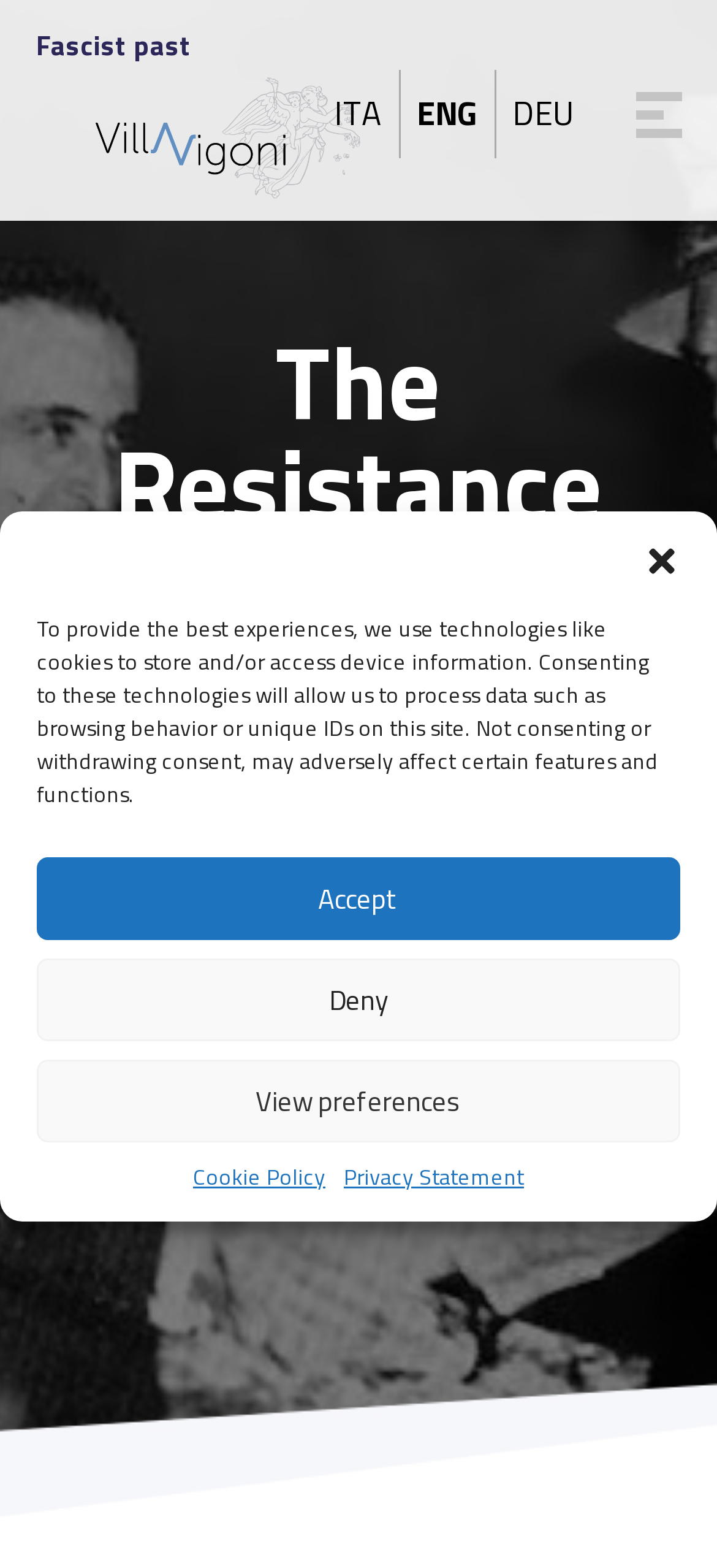Answer the question below with a single word or a brief phrase: 
How many links are in the header section?

6